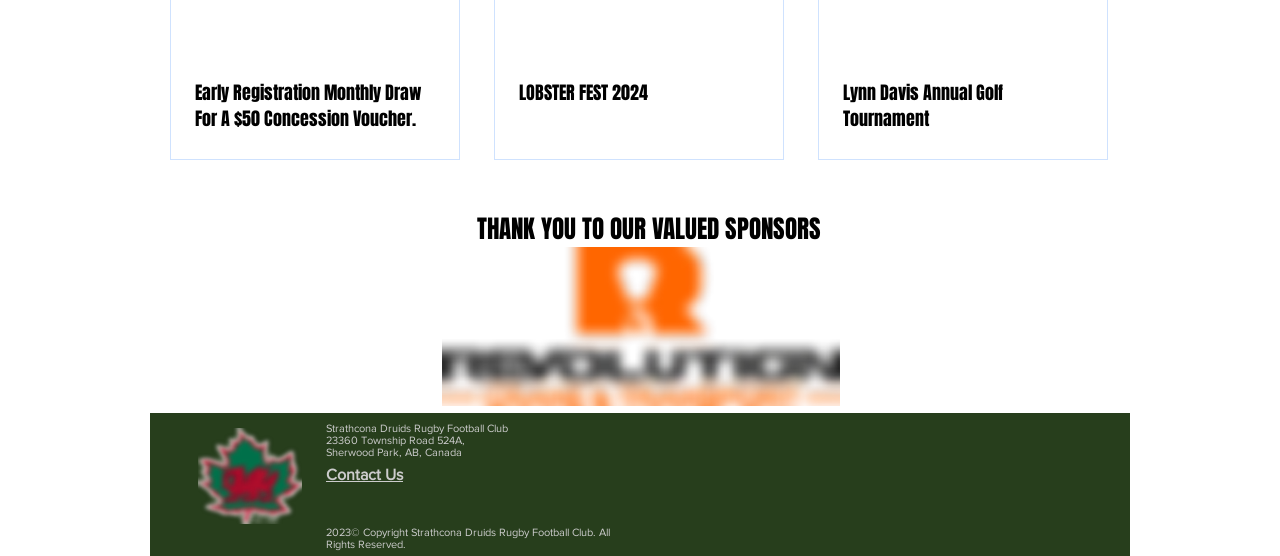Please determine the bounding box coordinates of the element to click on in order to accomplish the following task: "View LOBSTER FEST 2024 details.". Ensure the coordinates are four float numbers ranging from 0 to 1, i.e., [left, top, right, bottom].

[0.405, 0.144, 0.593, 0.191]